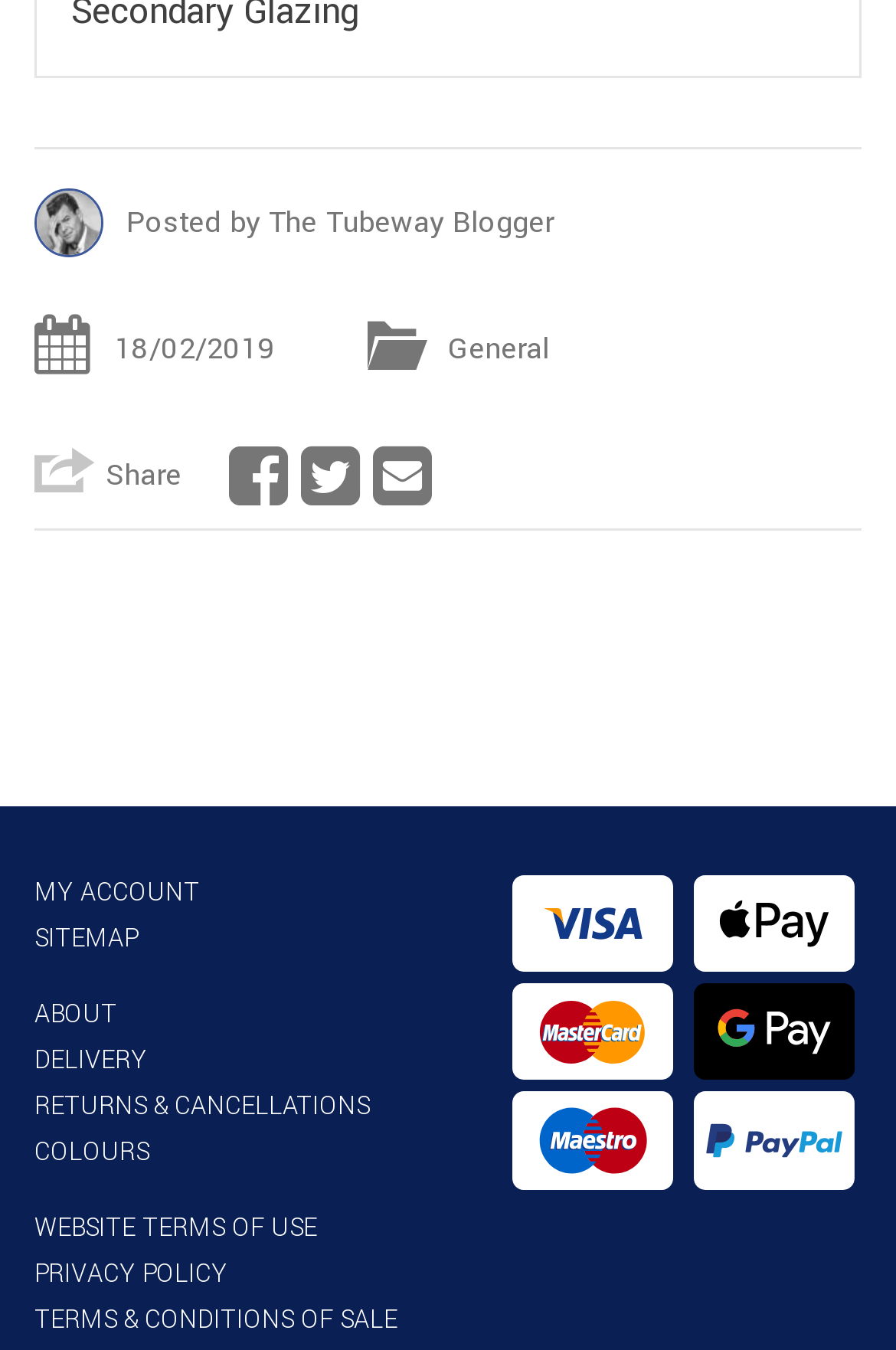Based on the element description: "Terms & Conditions of Sale", identify the UI element and provide its bounding box coordinates. Use four float numbers between 0 and 1, [left, top, right, bottom].

[0.038, 0.964, 0.444, 0.99]